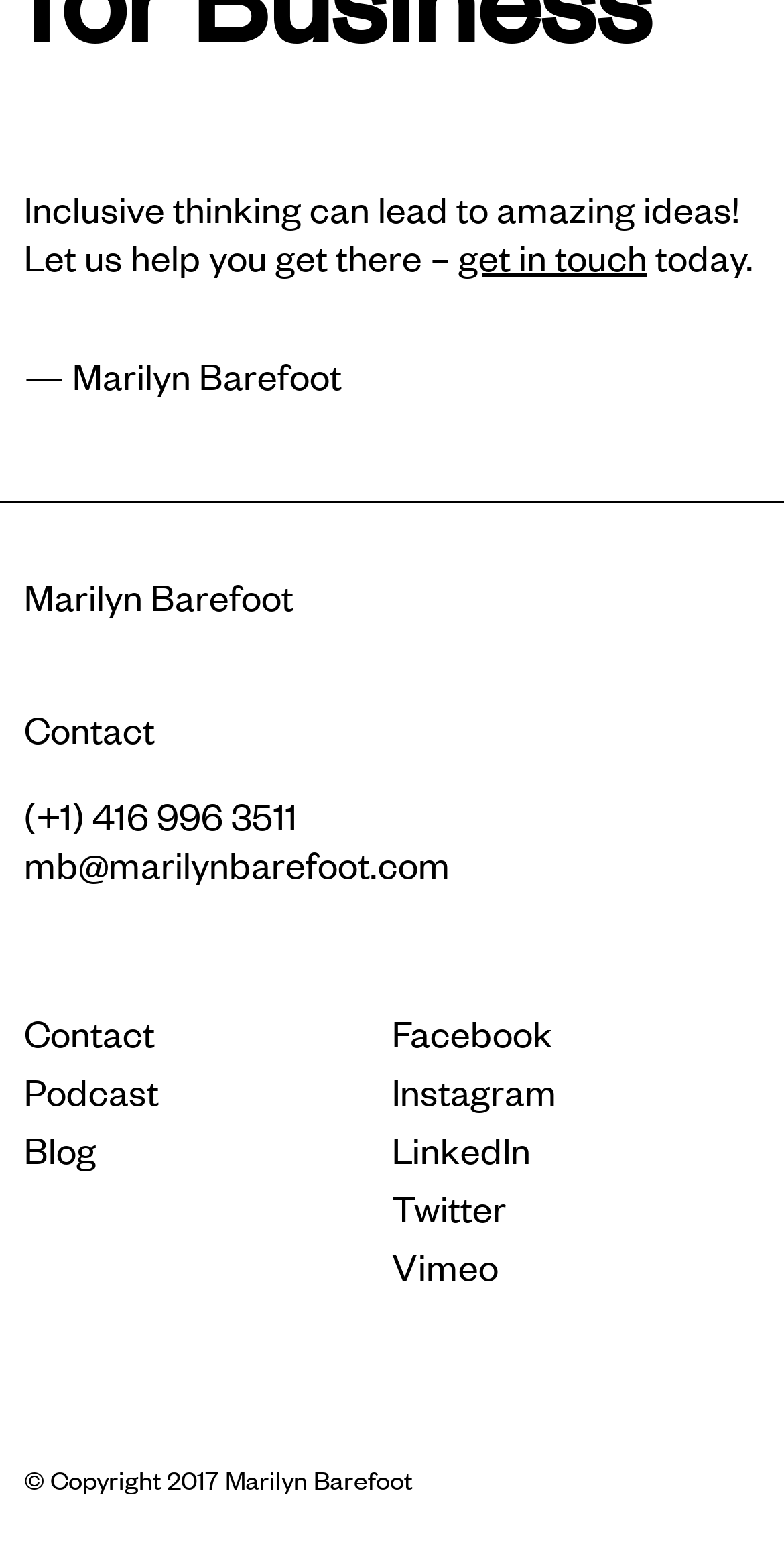Answer this question using a single word or a brief phrase:
What is the copyright year mentioned?

2017